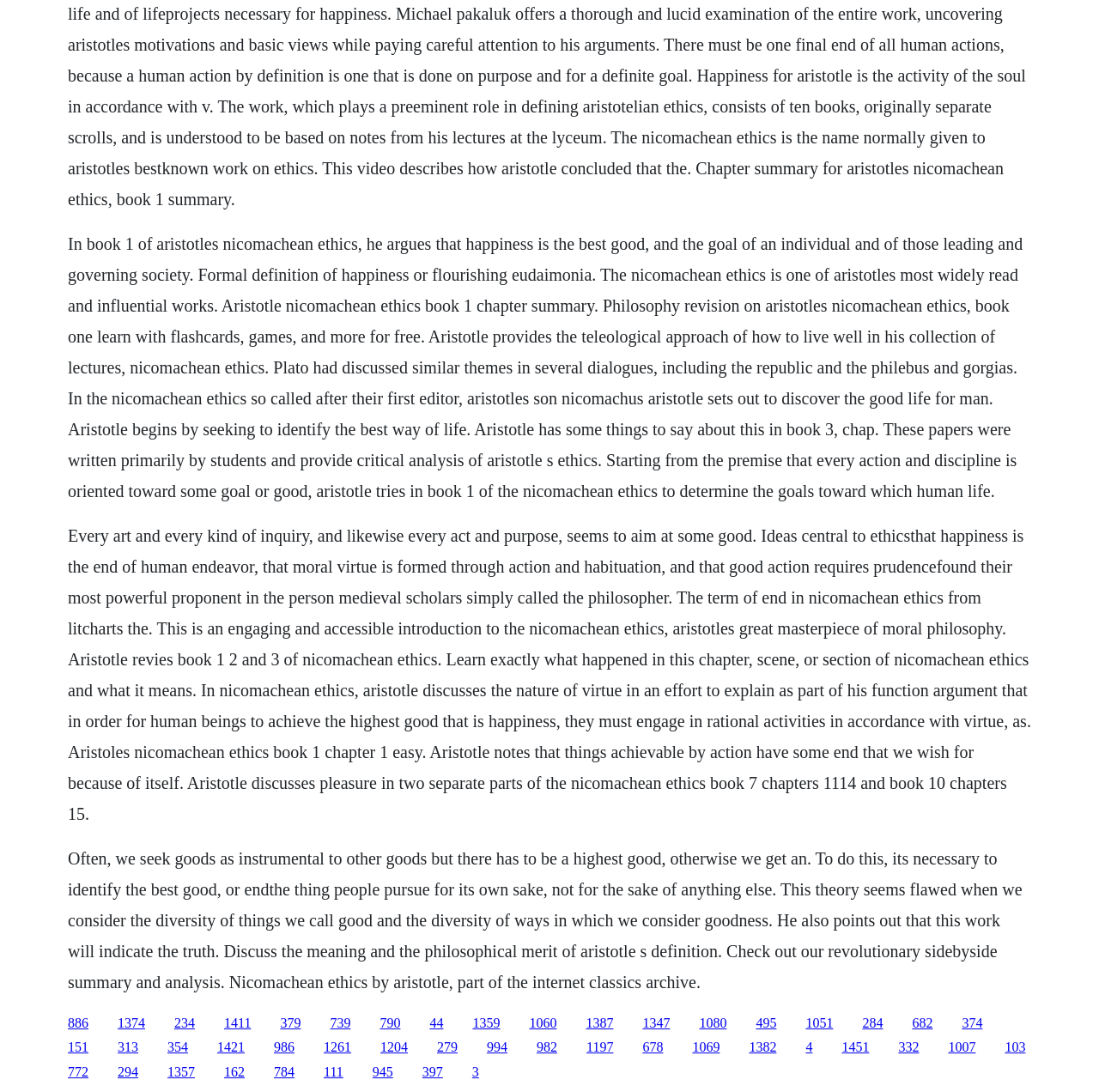Pinpoint the bounding box coordinates of the area that must be clicked to complete this instruction: "Explore the concept of happiness in Nicomachean Ethics".

[0.062, 0.777, 0.93, 0.908]